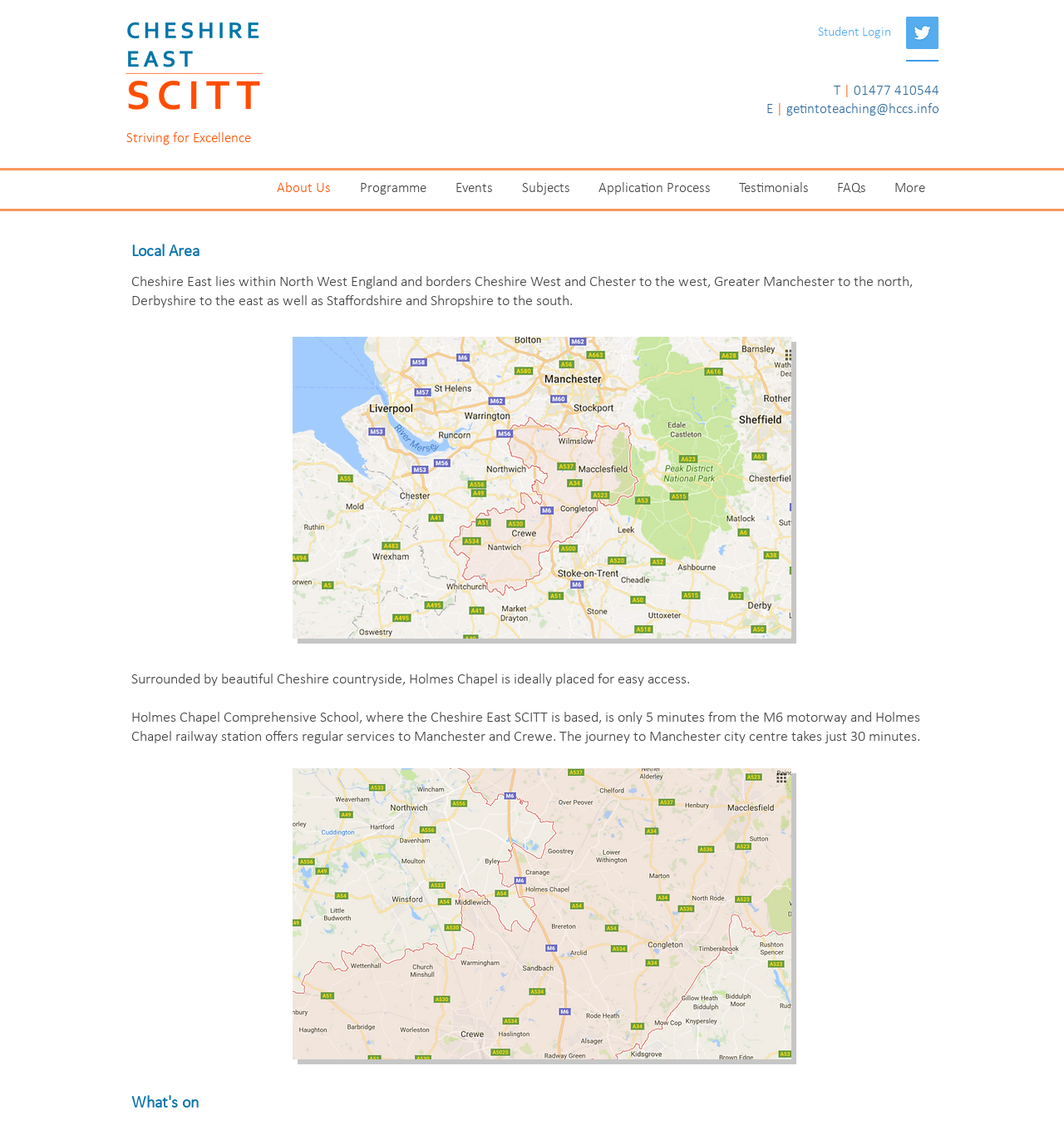Please answer the following question using a single word or phrase: 
What is the name of the school where Cheshire East SCITT is based?

Holmes Chapel Comprehensive School